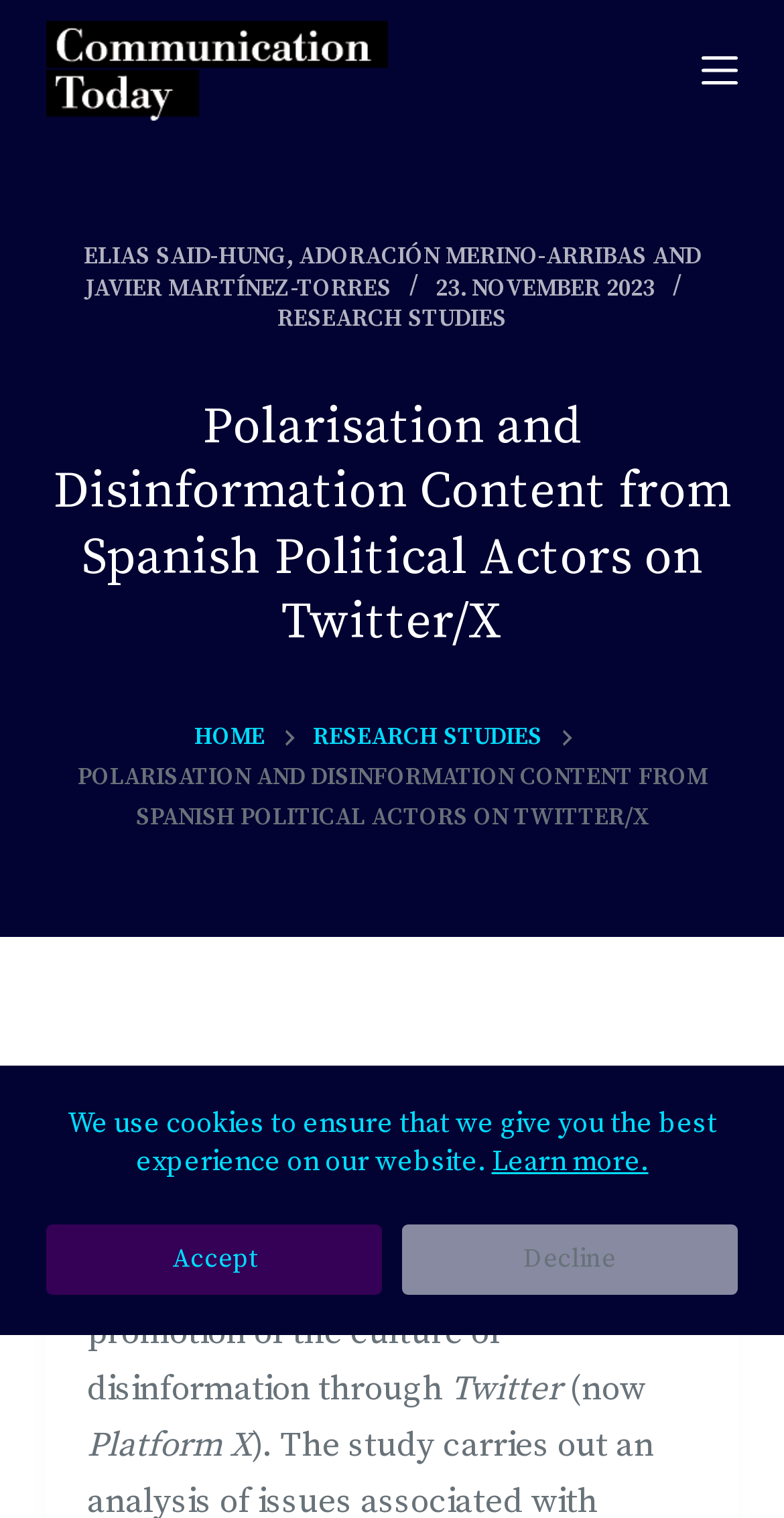Identify the bounding box for the UI element described as: "Skip to content". The coordinates should be four float numbers between 0 and 1, i.e., [left, top, right, bottom].

[0.0, 0.0, 0.103, 0.026]